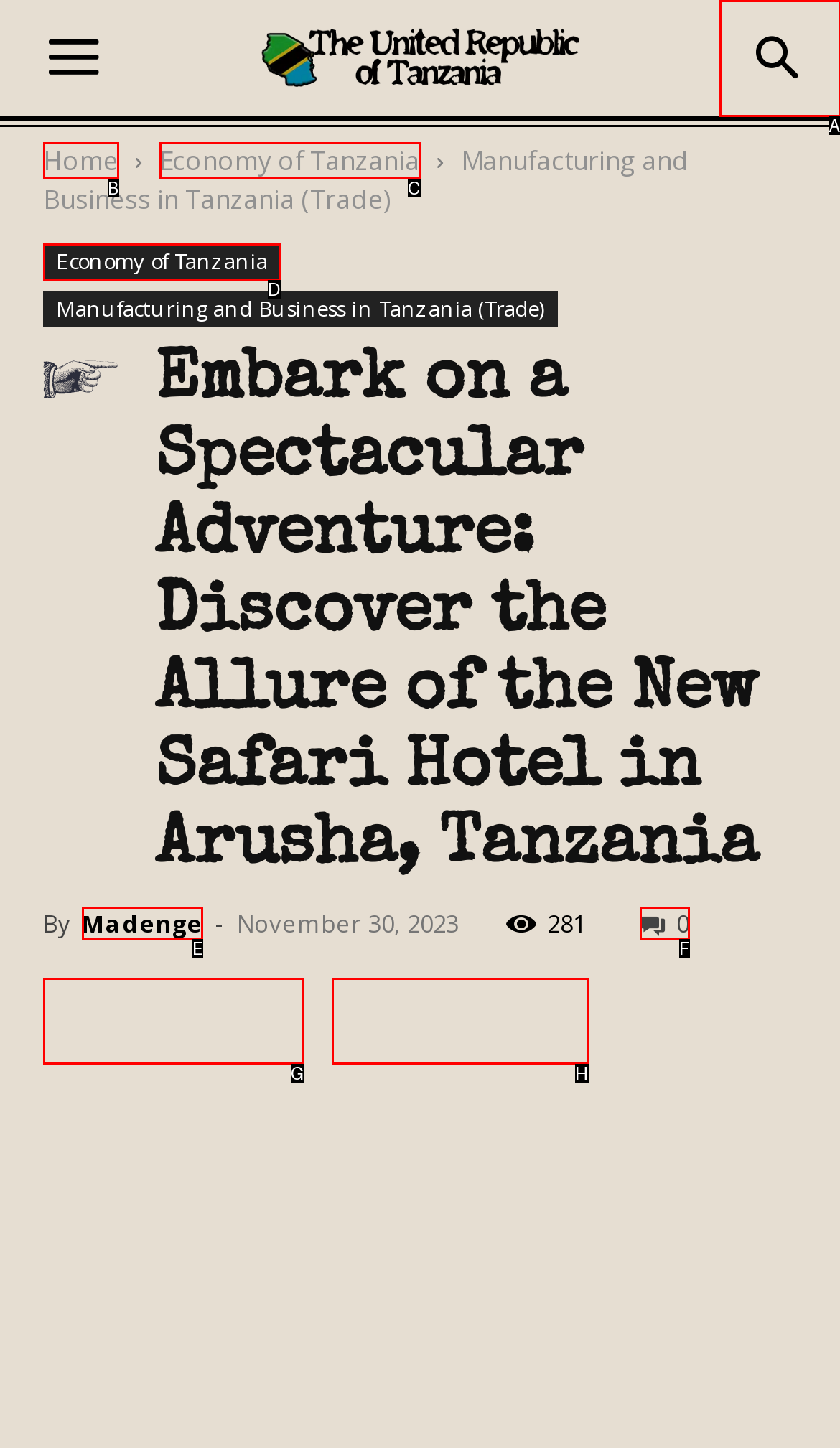Determine which HTML element corresponds to the description: Home. Provide the letter of the correct option.

B